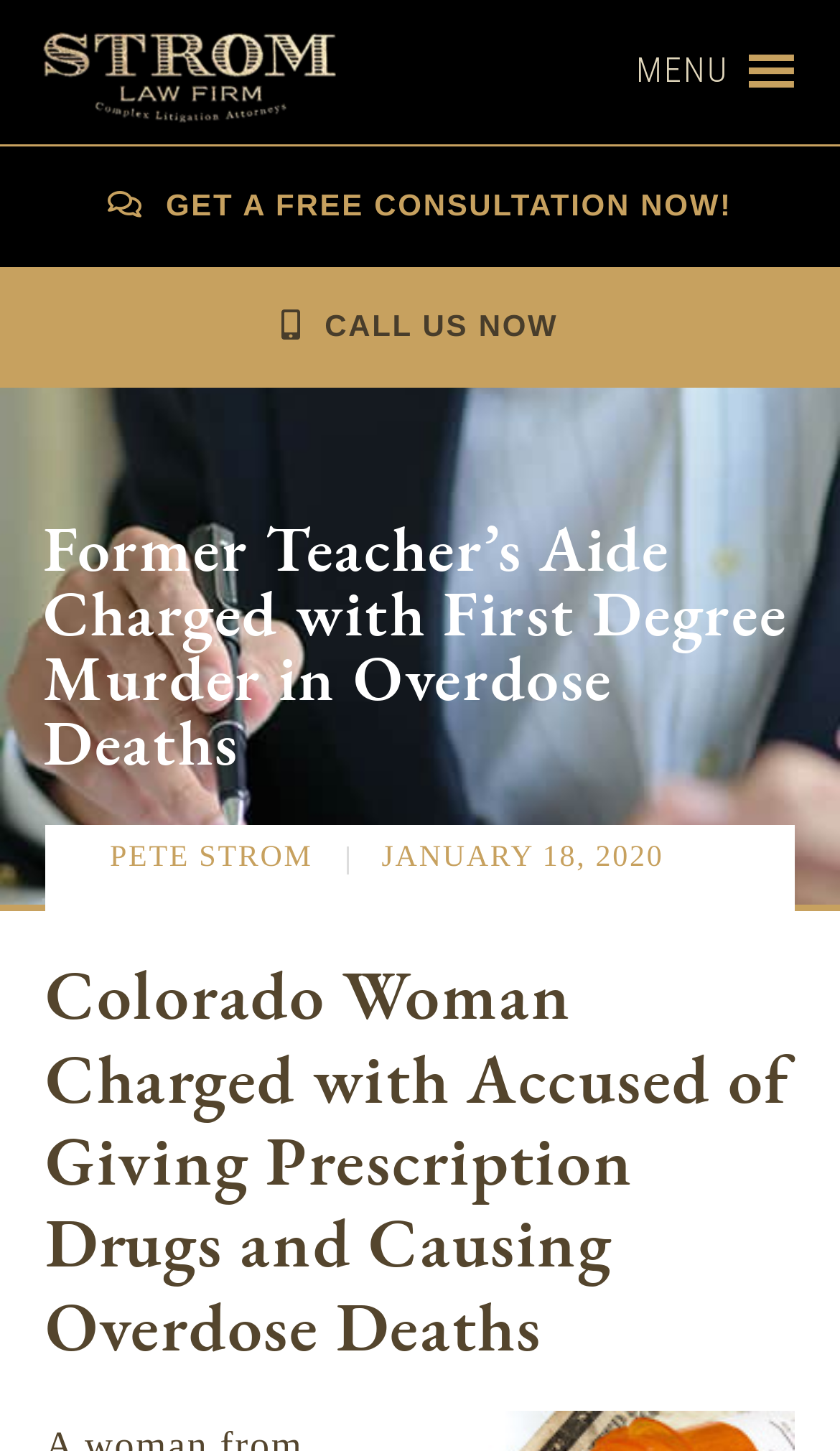Find the bounding box coordinates of the UI element according to this description: "photos".

None